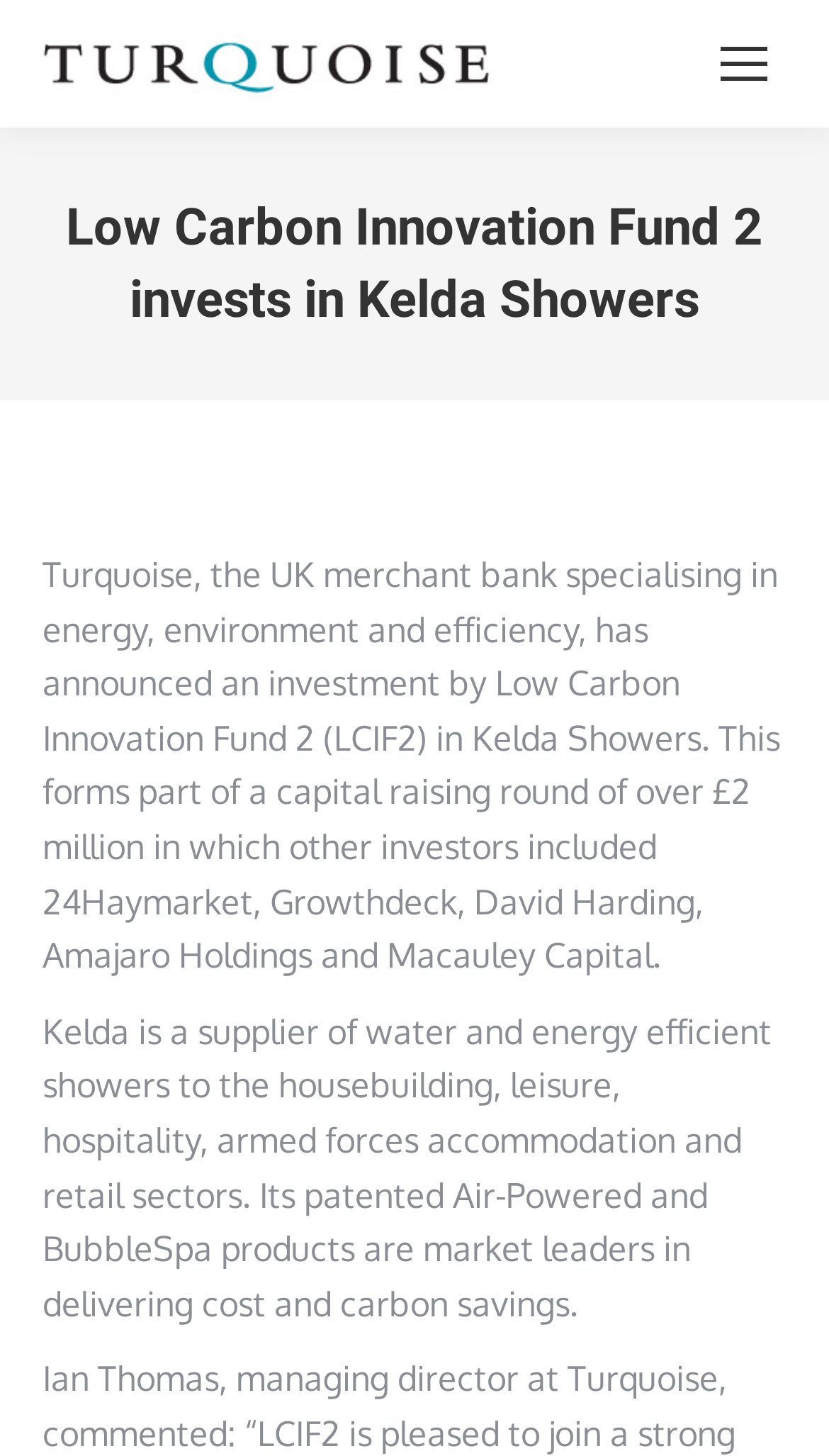Predict the bounding box of the UI element based on the description: "aria-label="Mobile menu icon"". The coordinates should be four float numbers between 0 and 1, formatted as [left, top, right, bottom].

[0.846, 0.015, 0.949, 0.073]